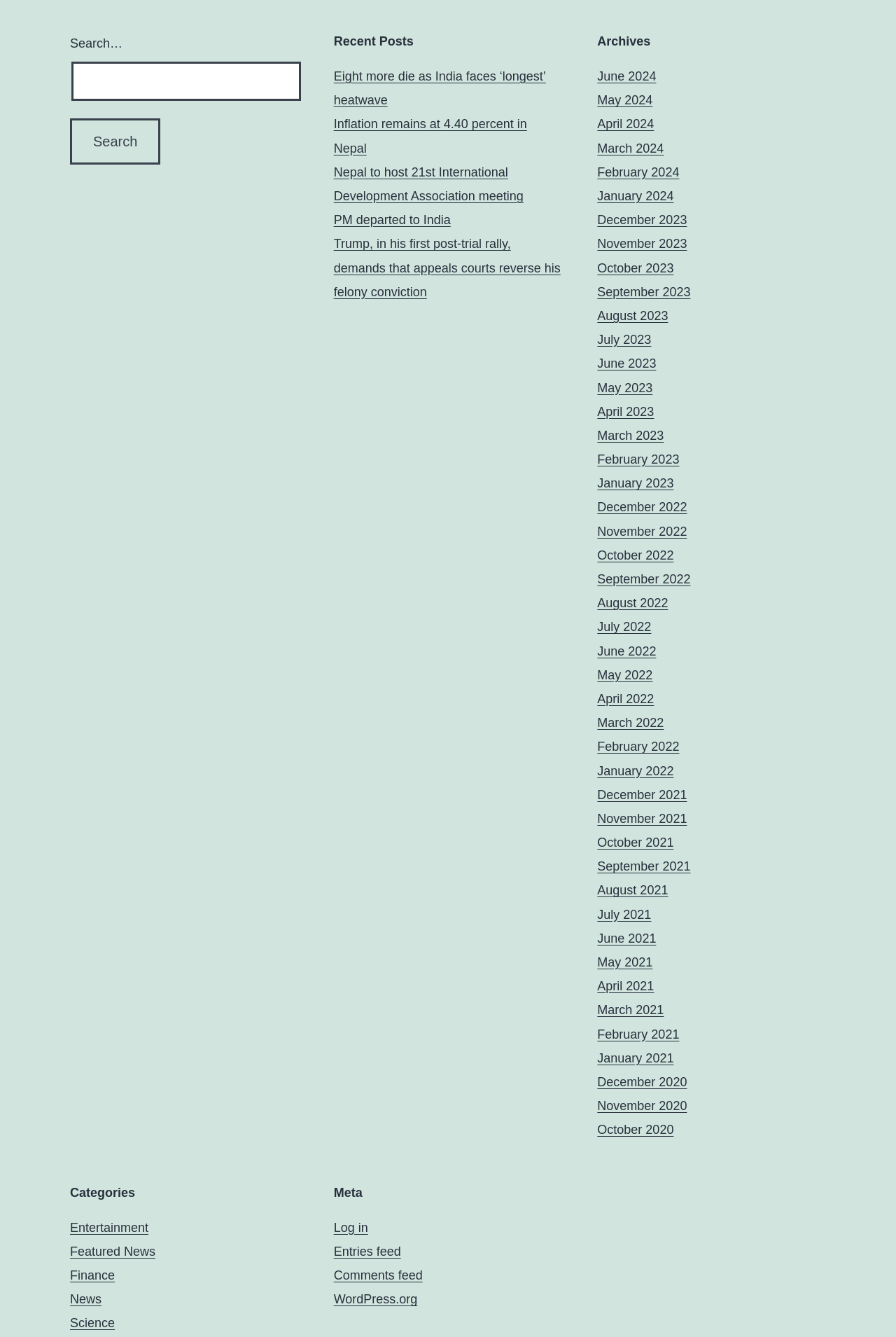How can users access the archives of posts?
Based on the screenshot, provide your answer in one word or phrase.

Through the 'Archives' section